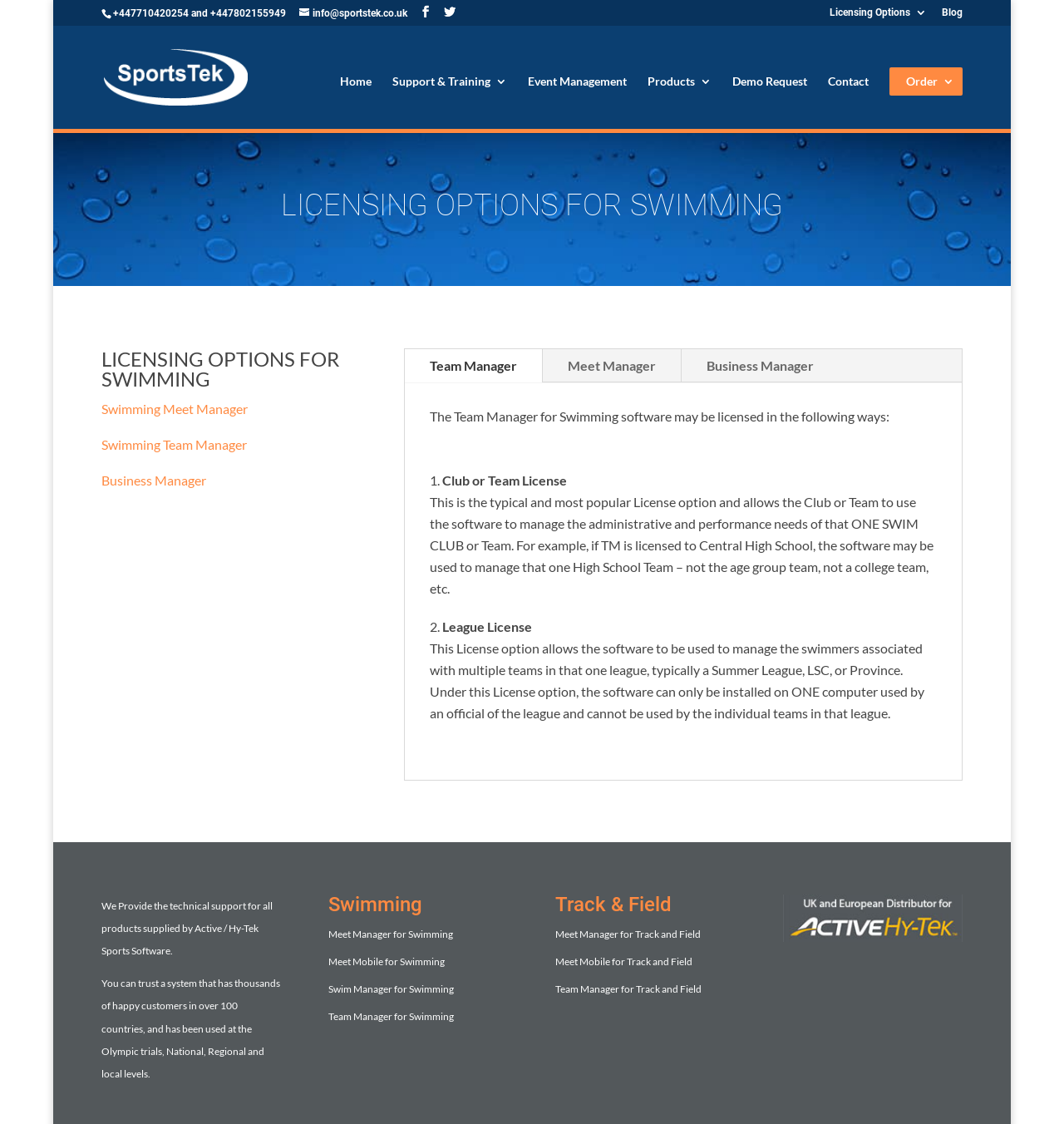Locate the bounding box coordinates of the item that should be clicked to fulfill the instruction: "Click the 'Home' link".

[0.32, 0.067, 0.35, 0.115]